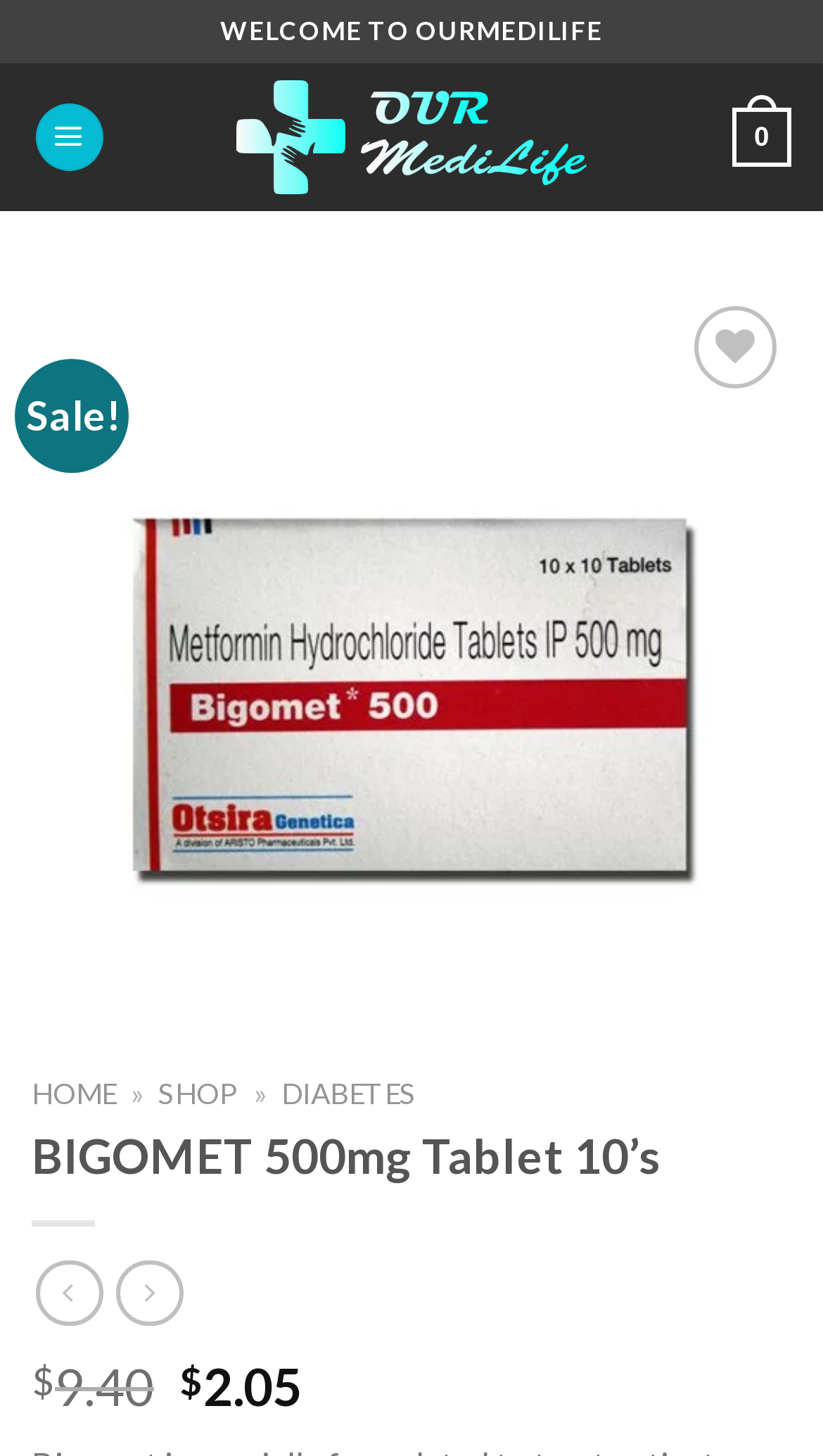Can you find the bounding box coordinates for the element to click on to achieve the instruction: "Click on the 'SHOP' link"?

[0.193, 0.739, 0.29, 0.763]